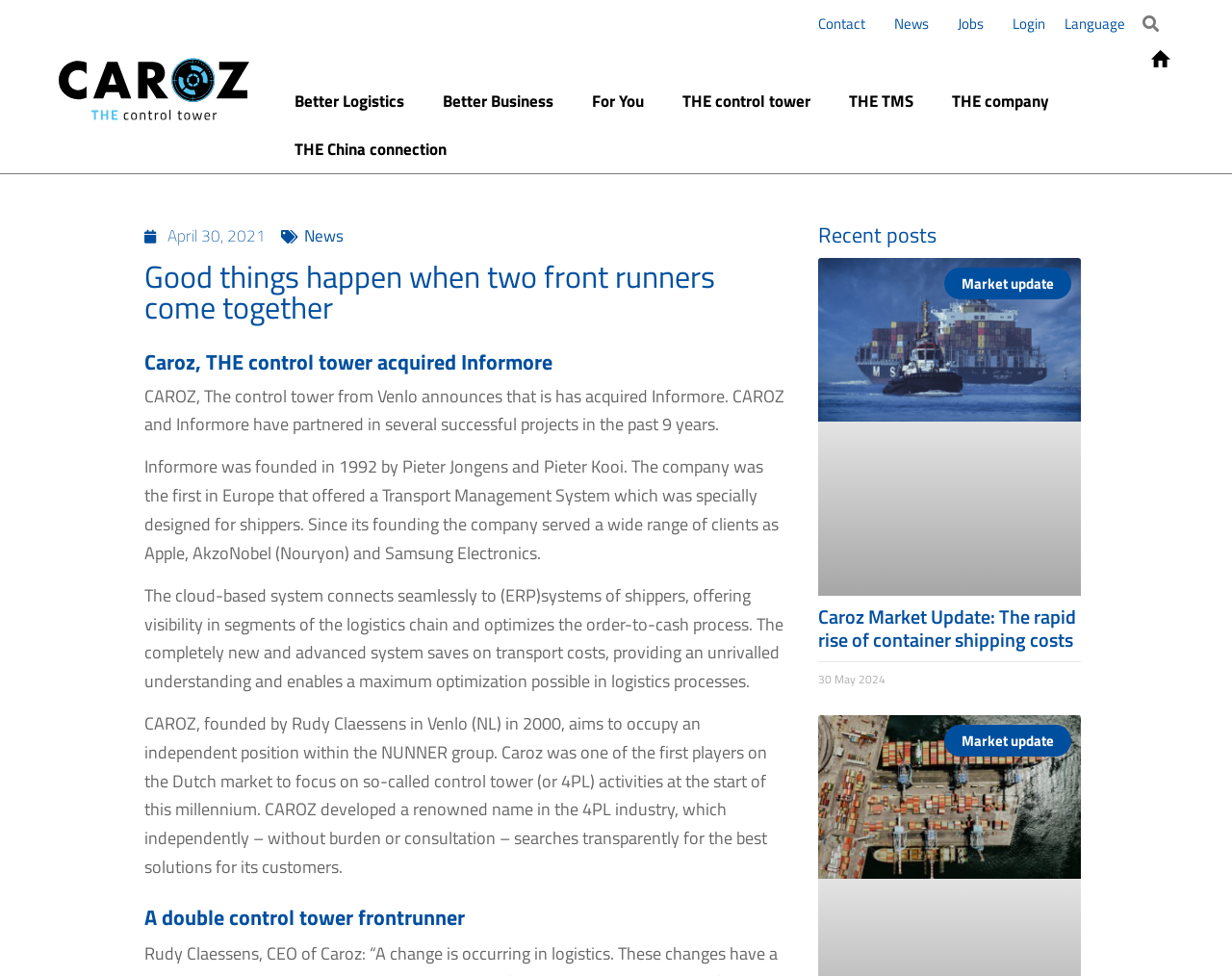Please identify the bounding box coordinates of the element that needs to be clicked to perform the following instruction: "View the 'News' page".

[0.714, 0.005, 0.766, 0.044]